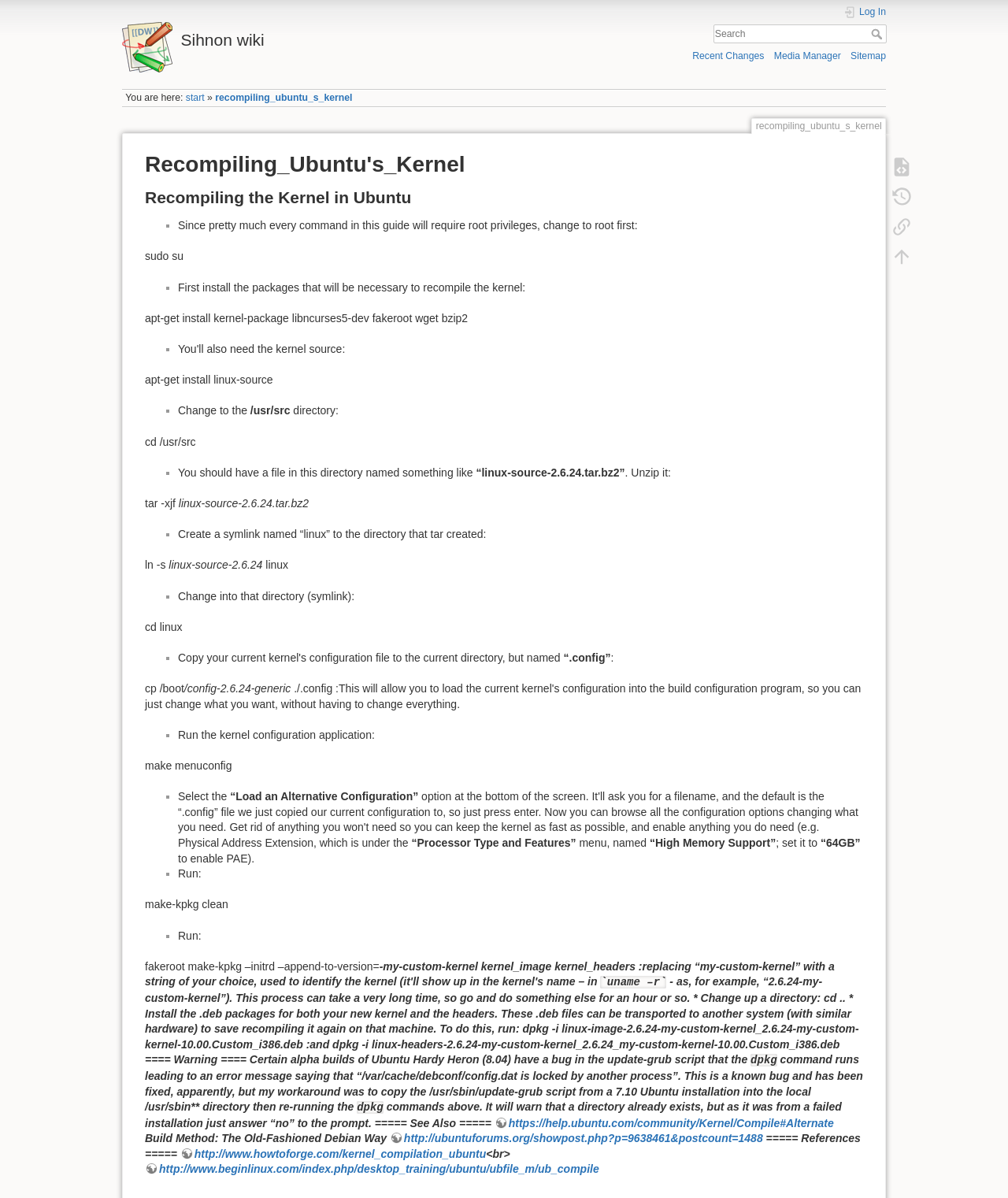Determine the bounding box coordinates for the clickable element to execute this instruction: "Log in to the system". Provide the coordinates as four float numbers between 0 and 1, i.e., [left, top, right, bottom].

[0.837, 0.005, 0.879, 0.016]